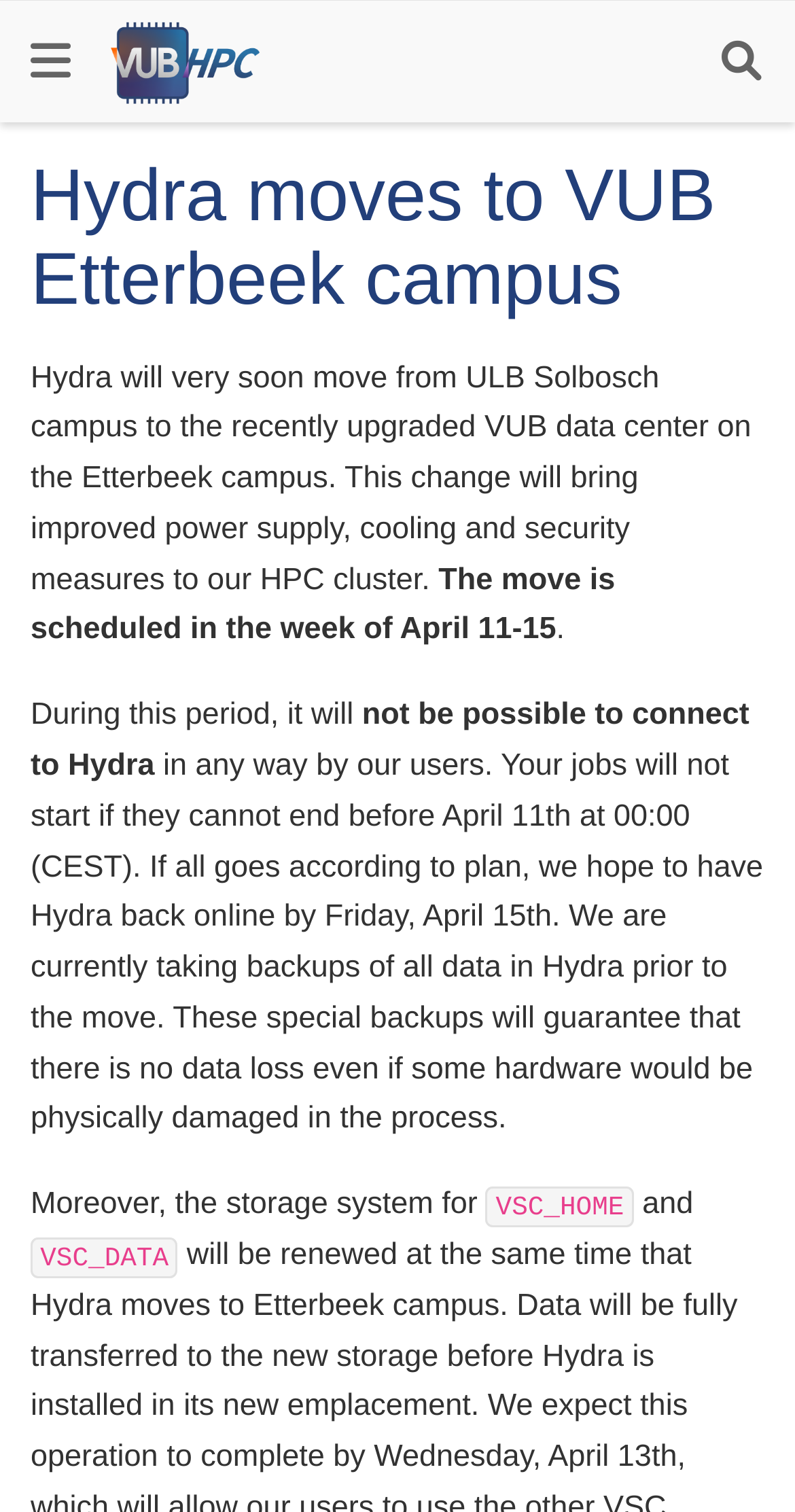Please analyze the image and give a detailed answer to the question:
What is the purpose of the move to VUB Etterbeek campus?

According to the StaticText element with the text 'Hydra will very soon move from ULB Solbosch campus to the recently upgraded VUB data center on the Etterbeek campus. This change will bring improved power supply, cooling and security measures to our HPC cluster.', the purpose of the move is to bring improved power supply, cooling and security measures to the HPC cluster.